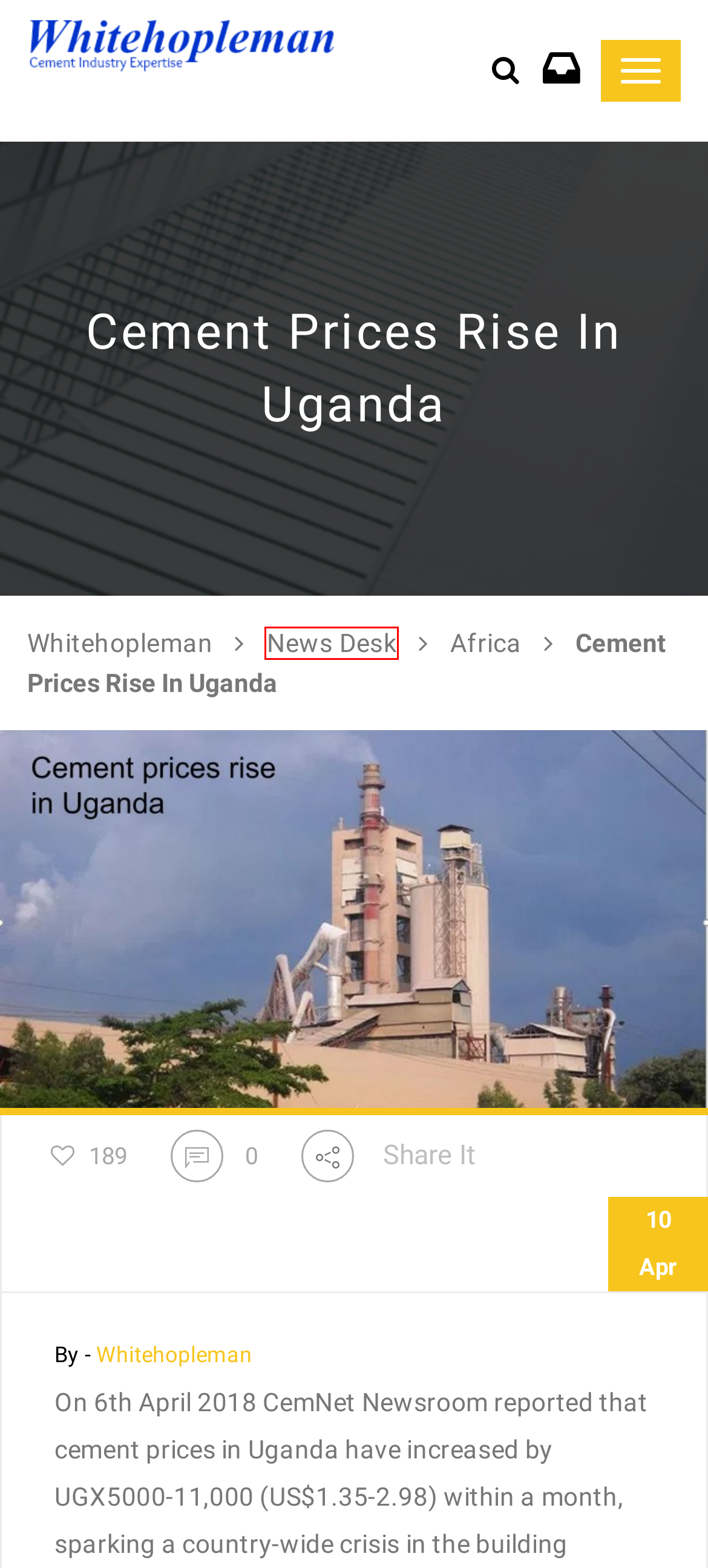Given a webpage screenshot with a UI element marked by a red bounding box, choose the description that best corresponds to the new webpage that will appear after clicking the element. The candidates are:
A. News Desk – Whitehopleman
B. Africa – Whitehopleman
C. Benchmarking – Whitehopleman
D. BUA Cement to list on Nigerian stock exchange – Whitehopleman
E. Project Services – Whitehopleman
F. Whitehopleman – Whitehopleman
G. Whitehopleman – Cement Industry Expertise
H. Due Diligence – Whitehopleman

A